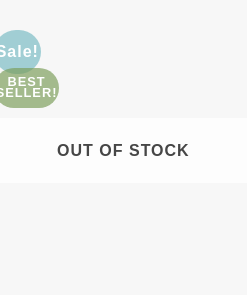Paint a vivid picture with your description of the image.

This image features the "Little Tikes Cozy Coupe," a popular children’s ride-on toy designed to resemble a miniature car. The toy is currently labeled as "OUT OF STOCK," indicating its high demand among customers. Additionally, prominent tags reading "Sale!" and "BEST SELLER!" highlight its popularity and potential discount, showcasing it as a top-selling item in the kids’ category. The vibrant and playful design of the Cozy Coupe is aimed at engaging young children, making it a favored choice for parents looking for safe and fun outdoor activities for their kids.